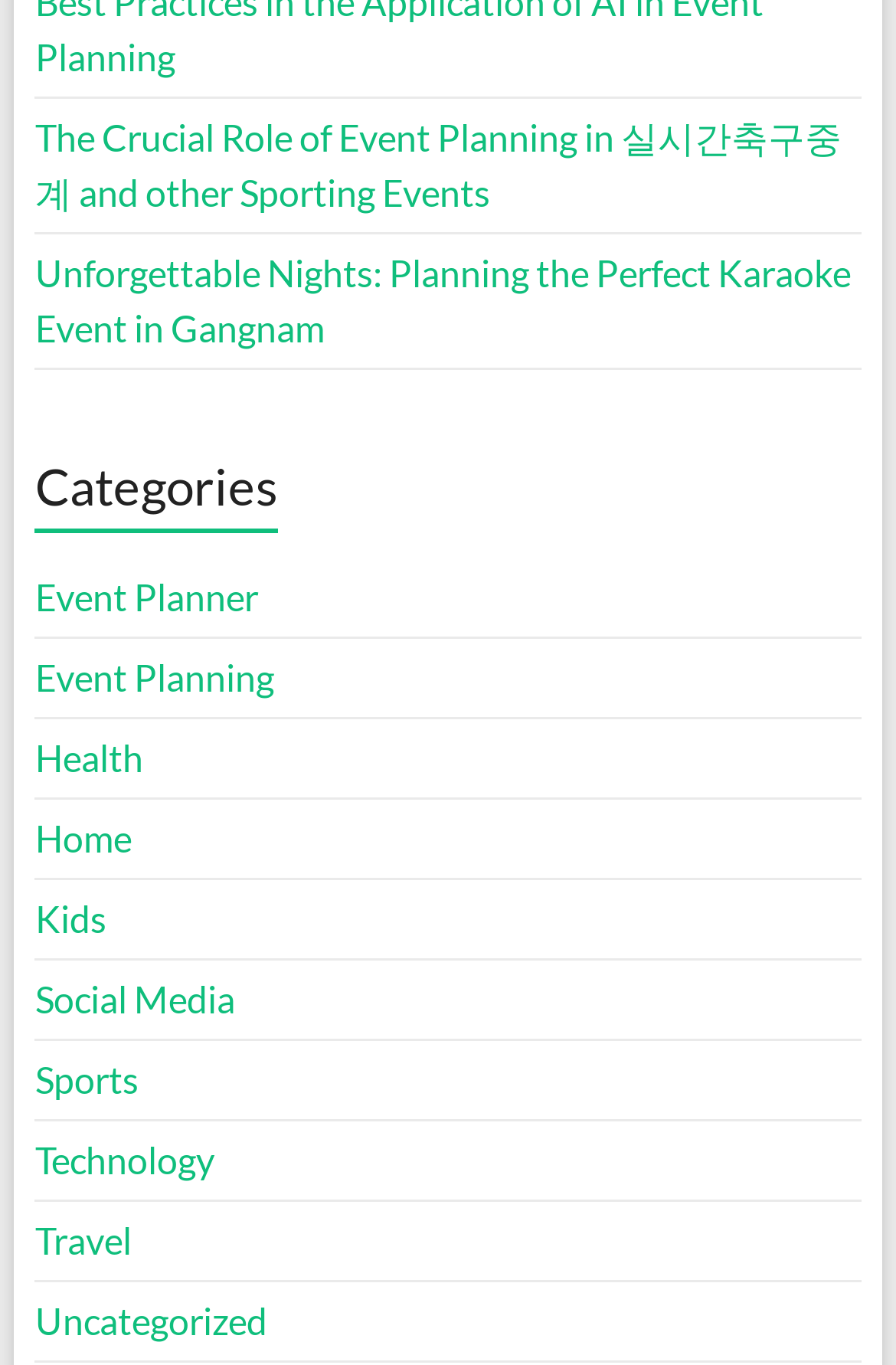Please mark the bounding box coordinates of the area that should be clicked to carry out the instruction: "Read 'Unforgettable Nights: Planning the Perfect Karaoke Event in Gangnam'".

[0.039, 0.184, 0.949, 0.256]